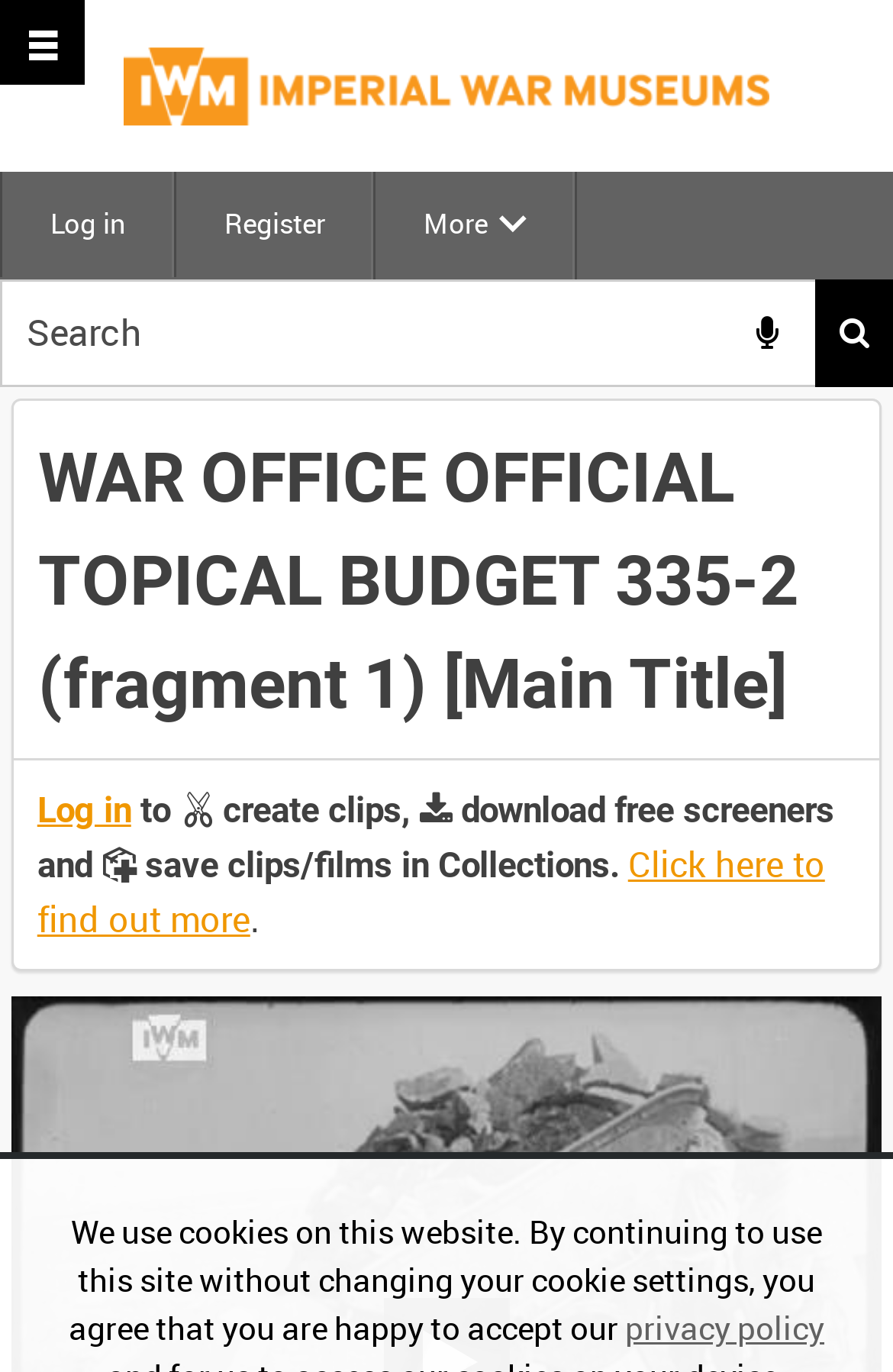Determine the main headline from the webpage and extract its text.

WAR OFFICE OFFICIAL TOPICAL BUDGET 335-2 (fragment 1) [Main Title]